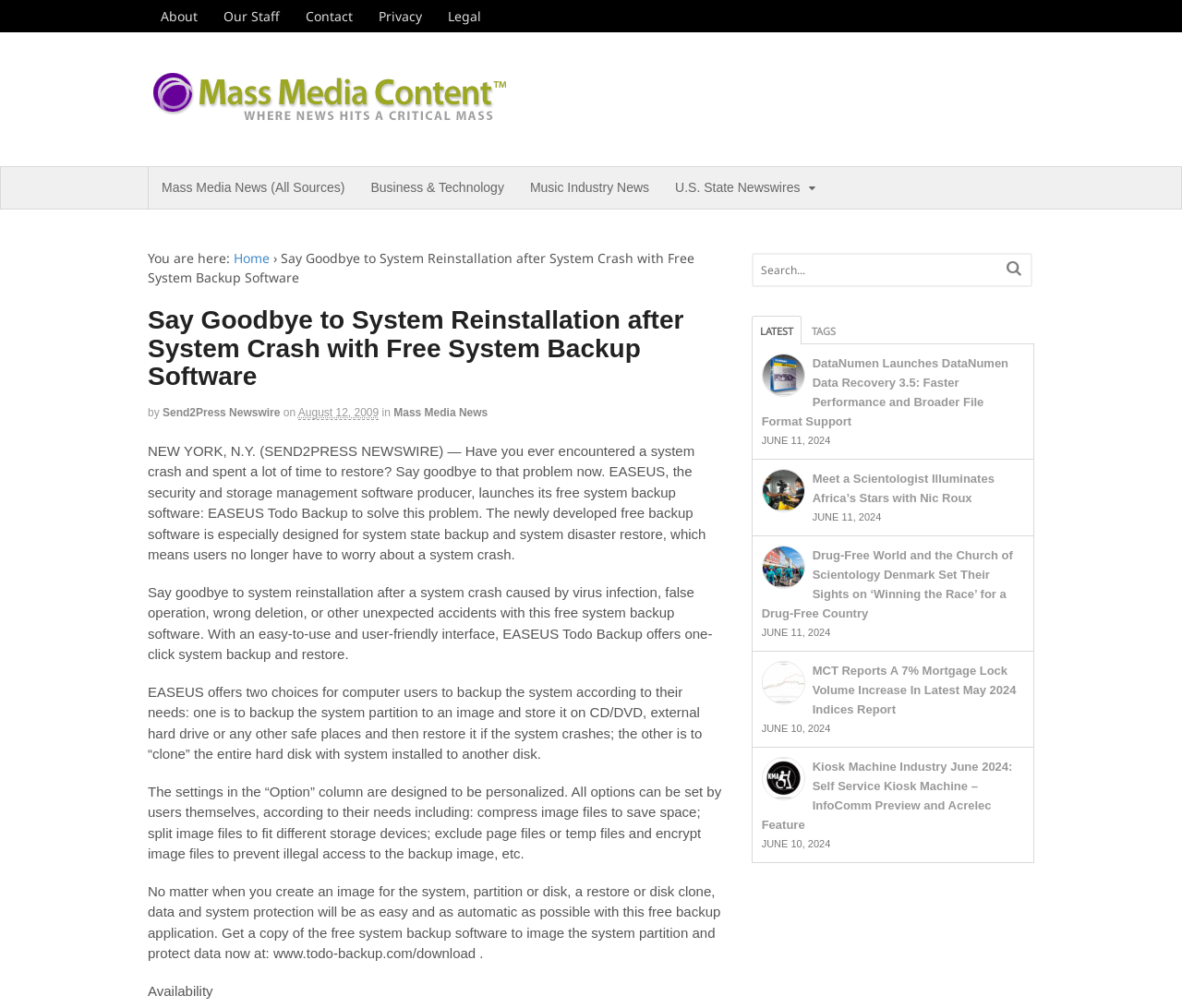Highlight the bounding box coordinates of the element that should be clicked to carry out the following instruction: "Click on the 'Home' link". The coordinates must be given as four float numbers ranging from 0 to 1, i.e., [left, top, right, bottom].

[0.198, 0.247, 0.228, 0.264]